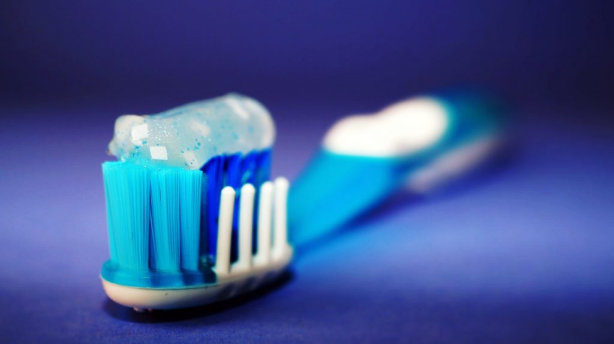What is on top of the toothbrush?
Look at the image and respond with a one-word or short-phrase answer.

Toothpaste